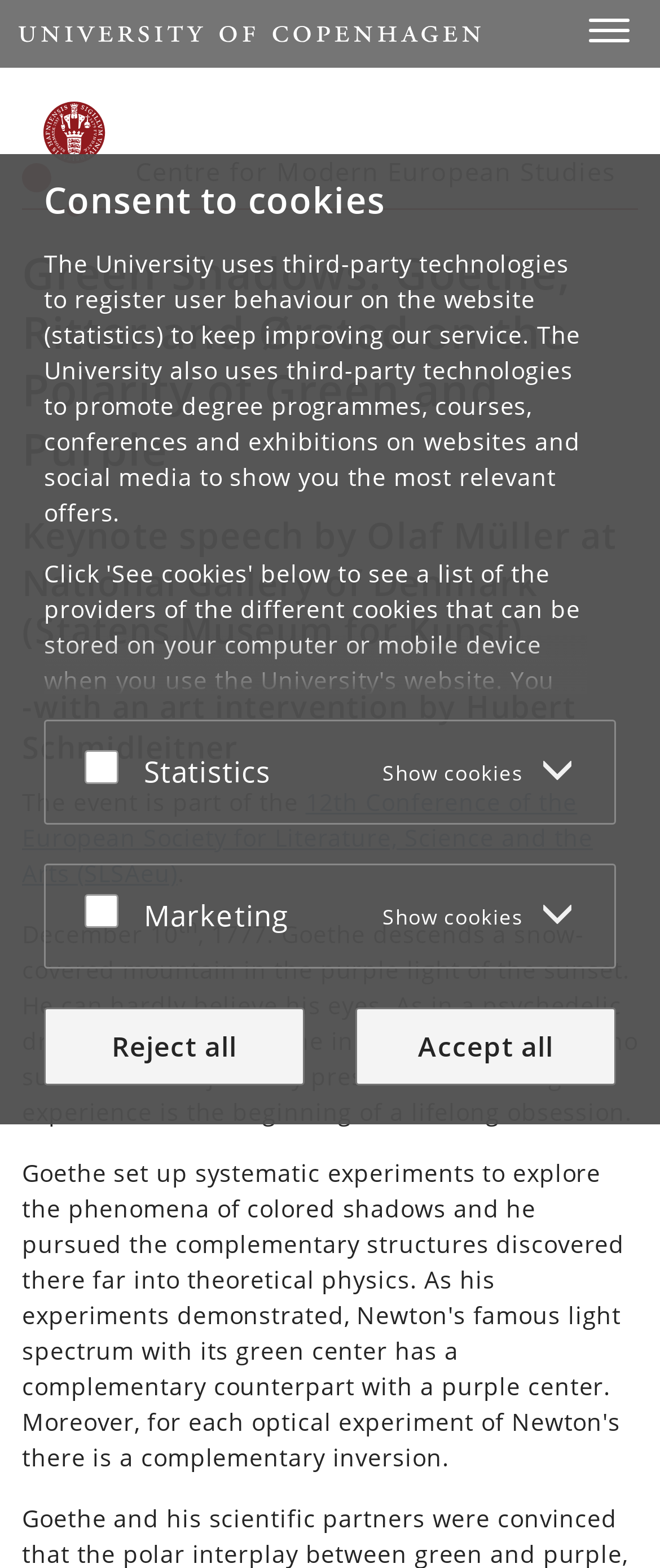Find the bounding box coordinates of the area to click in order to follow the instruction: "Go to 'Københavns Universitet'".

[0.033, 0.065, 0.162, 0.138]